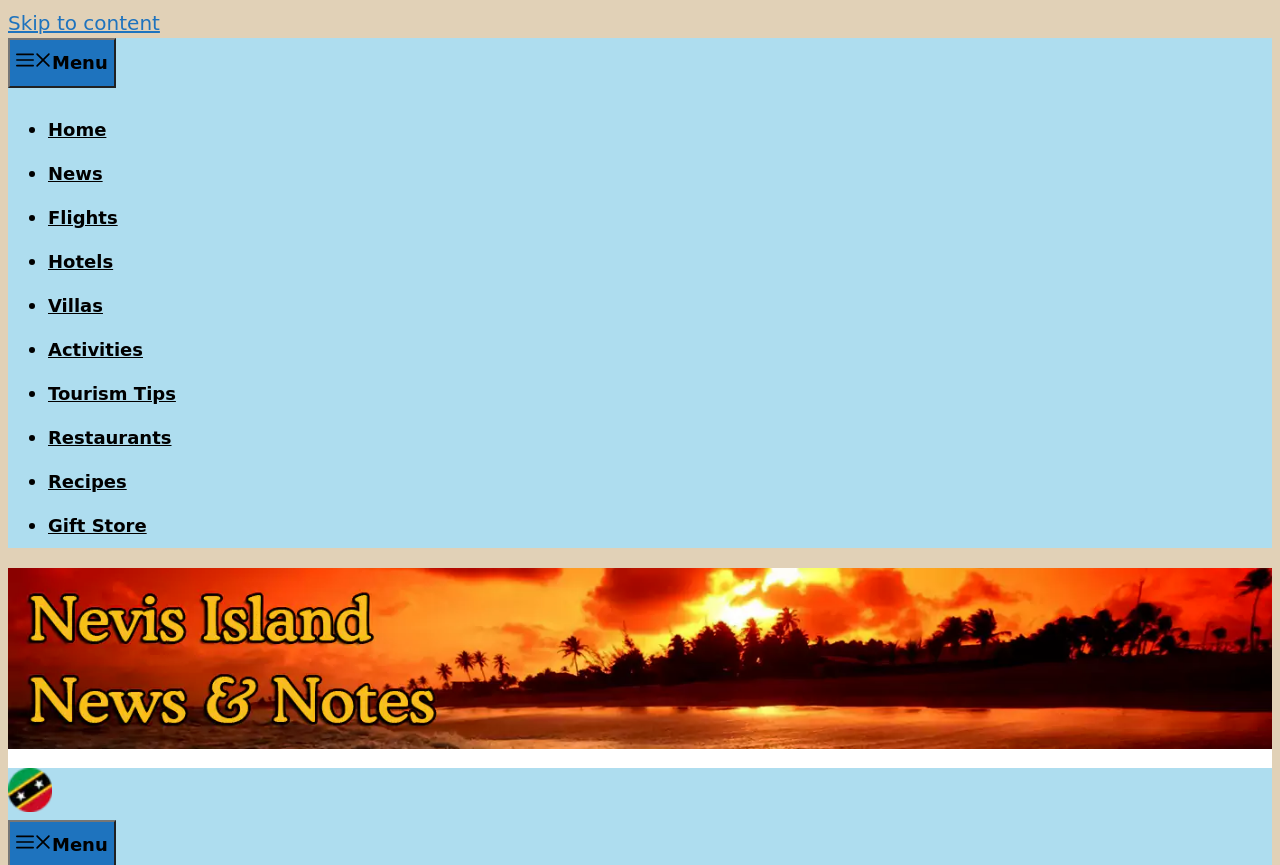Determine the bounding box coordinates for the area that needs to be clicked to fulfill this task: "Go to 'News' page". The coordinates must be given as four float numbers between 0 and 1, i.e., [left, top, right, bottom].

[0.038, 0.188, 0.08, 0.213]